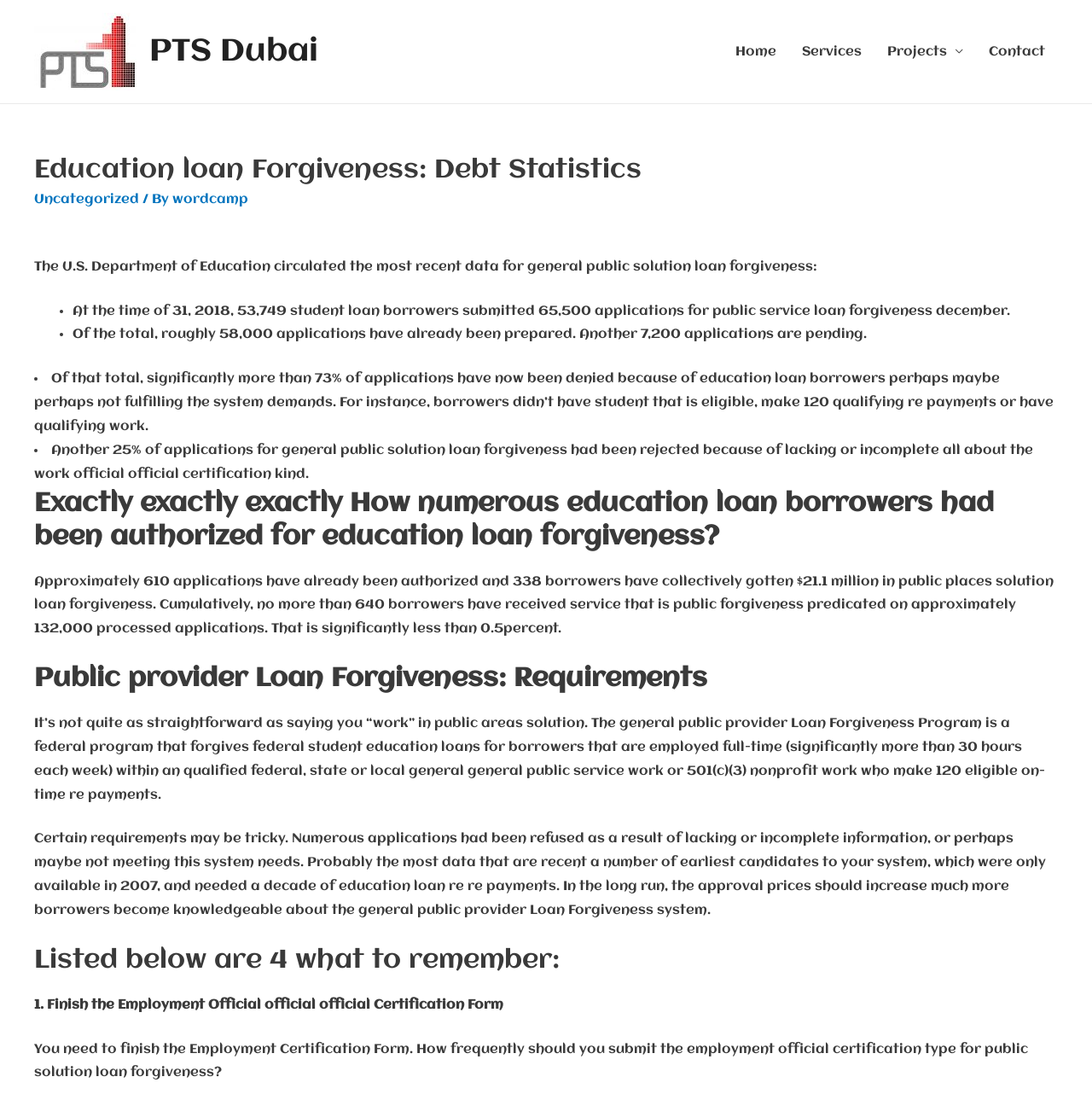Produce a meticulous description of the webpage.

The webpage is about education loan forgiveness, specifically discussing debt statistics. At the top left, there is a logo of "PTS Dubai" accompanied by a link to the same. Below the logo, there is a navigation menu with links to "Home", "Services", "Projects", and "Contact". 

The main content of the page is divided into sections, each with a heading. The first section discusses the latest data on public service loan forgiveness, citing statistics from the U.S. Department of Education. This section includes a list of bullet points, detailing the number of applications submitted, processed, and denied, as well as the reasons for denial.

The next section asks and answers the question of how many education loan borrowers were approved for loan forgiveness, providing statistics on the number of approved applications and the amount of money received in loan forgiveness.

The following section outlines the requirements for public service loan forgiveness, explaining the eligibility criteria and the importance of meeting these requirements to avoid application denial.

The final section provides four key takeaways, including the importance of completing the Employment Certification Form and submitting it regularly.

Throughout the page, there are no images other than the "PTS Dubai" logo. The text is organized in a clear and readable format, with headings and bullet points used to break up the content and make it easier to follow.